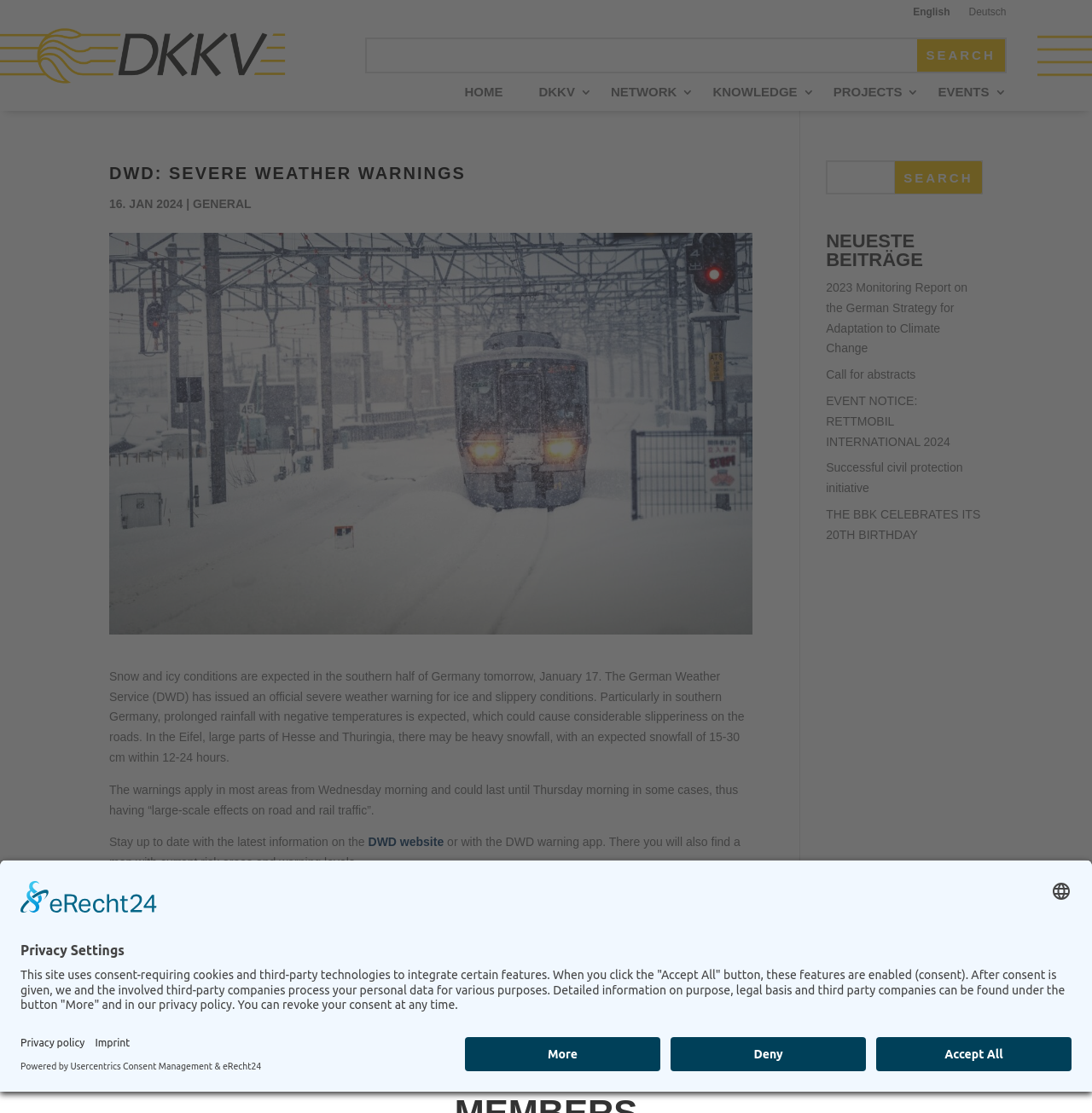Extract the main title from the webpage.

DWD: SEVERE WEATHER WARNINGS